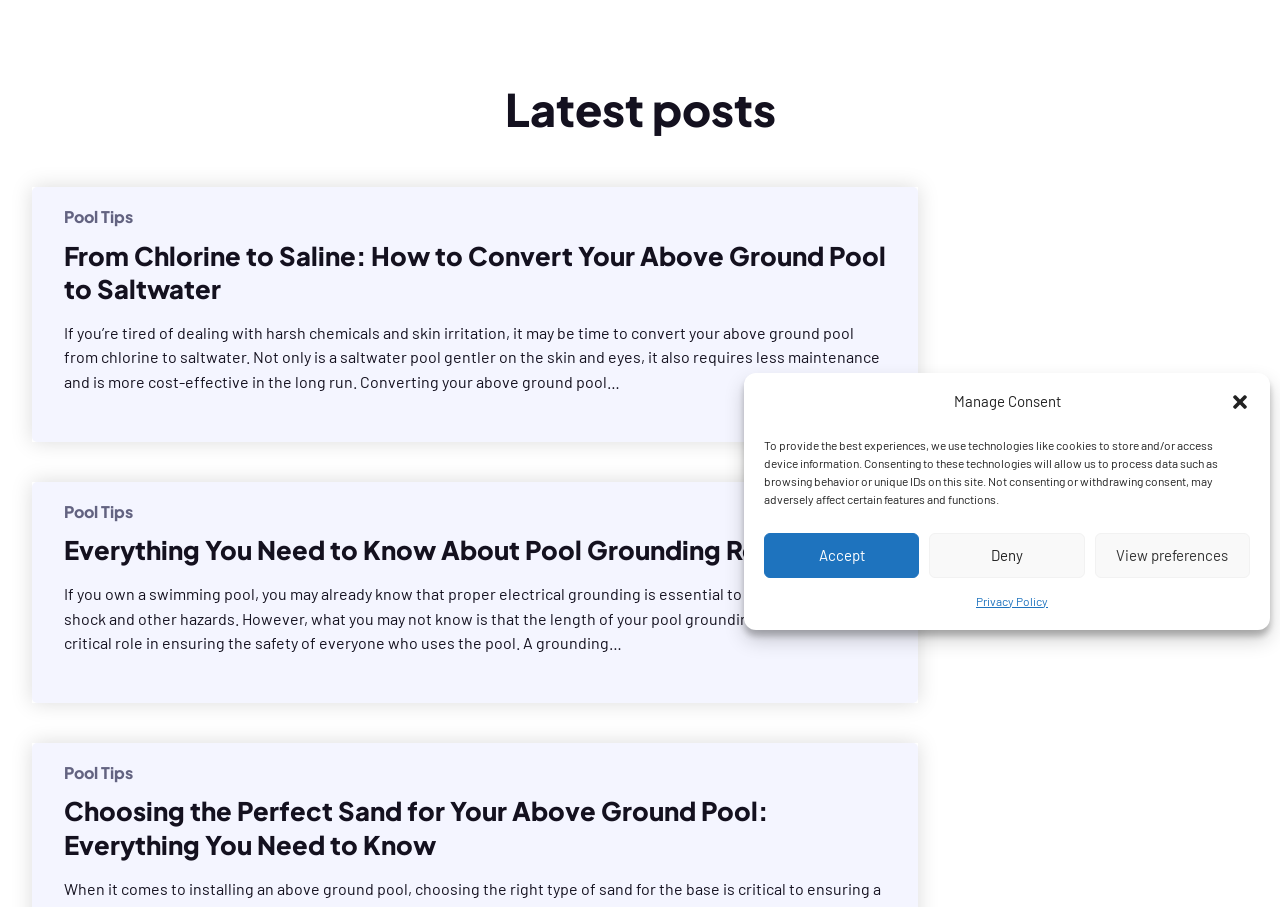Give the bounding box coordinates for the element described by: "Pool Tips".

[0.05, 0.84, 0.104, 0.863]